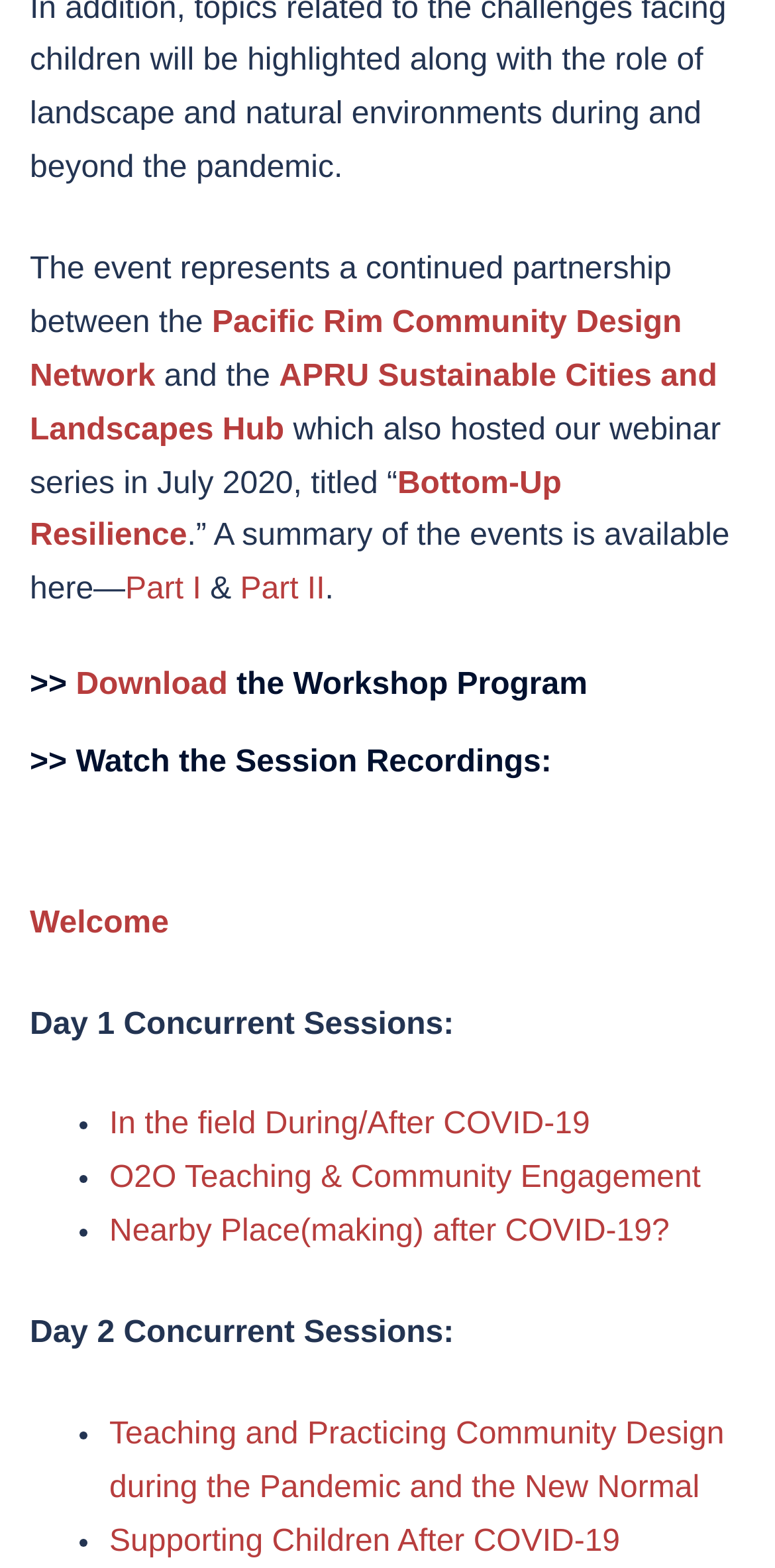Can you specify the bounding box coordinates of the area that needs to be clicked to fulfill the following instruction: "View the 'In the field During/After COVID-19' session"?

[0.141, 0.707, 0.761, 0.728]